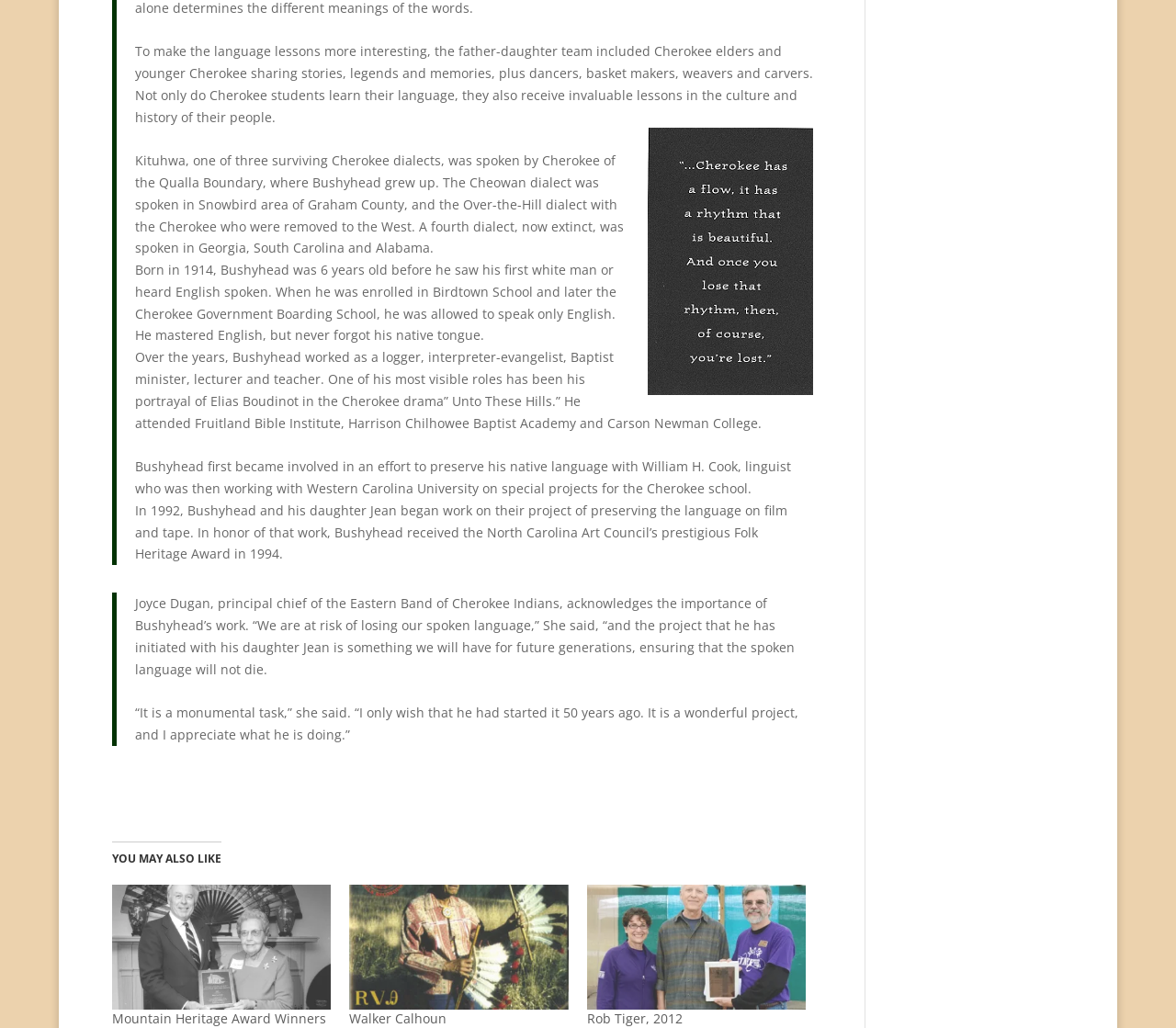What is the name of the drama in which Robert Bushyhead portrayed Elias Boudinot?
Please craft a detailed and exhaustive response to the question.

According to the text, 'Over the years, Bushyhead worked as a logger, interpreter-evangelist, Baptist minister, lecturer and teacher. One of his most visible roles has been his portrayal of Elias Boudinot in the Cherokee drama” Unto These Hills.”' Therefore, the answer is Unto These Hills.